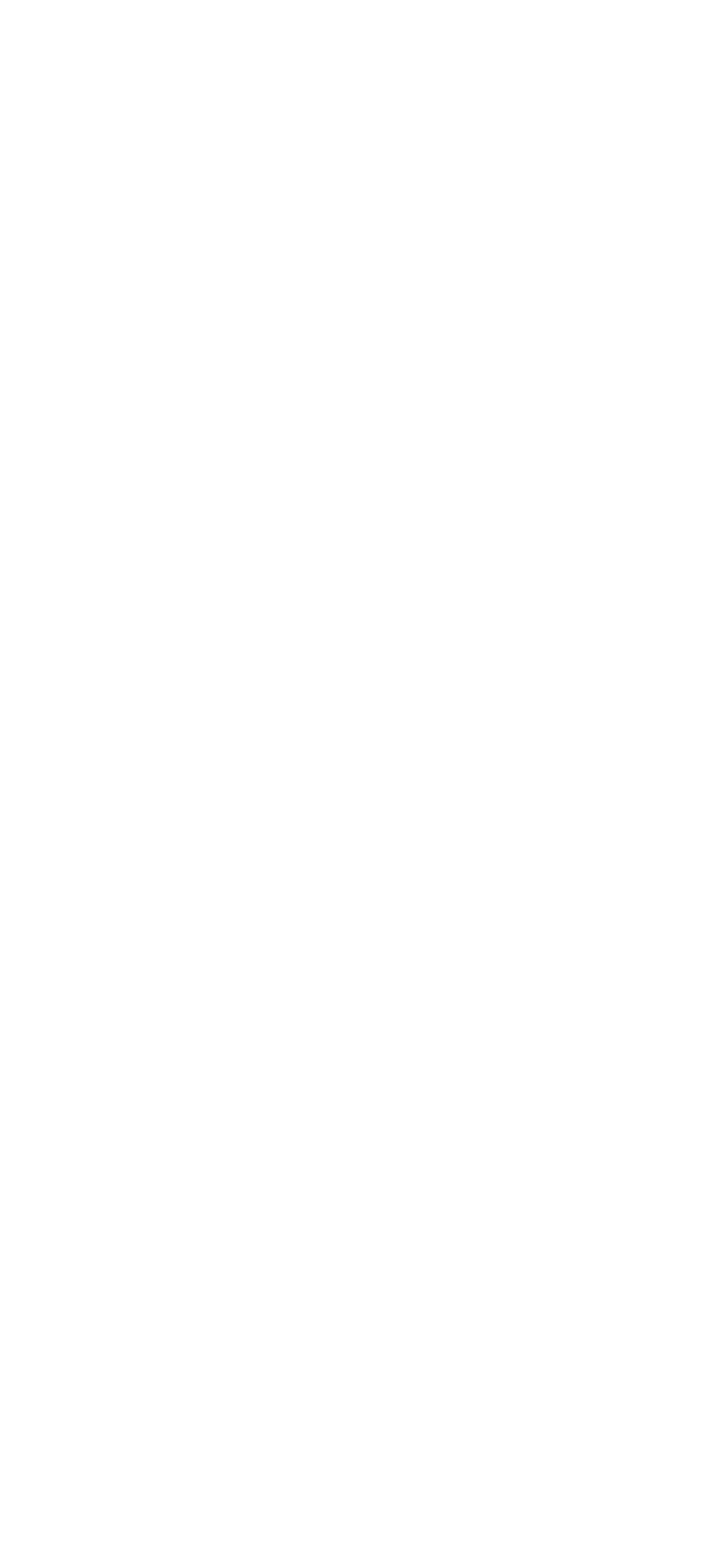Please locate the clickable area by providing the bounding box coordinates to follow this instruction: "Click on About Us".

[0.405, 0.268, 0.595, 0.295]